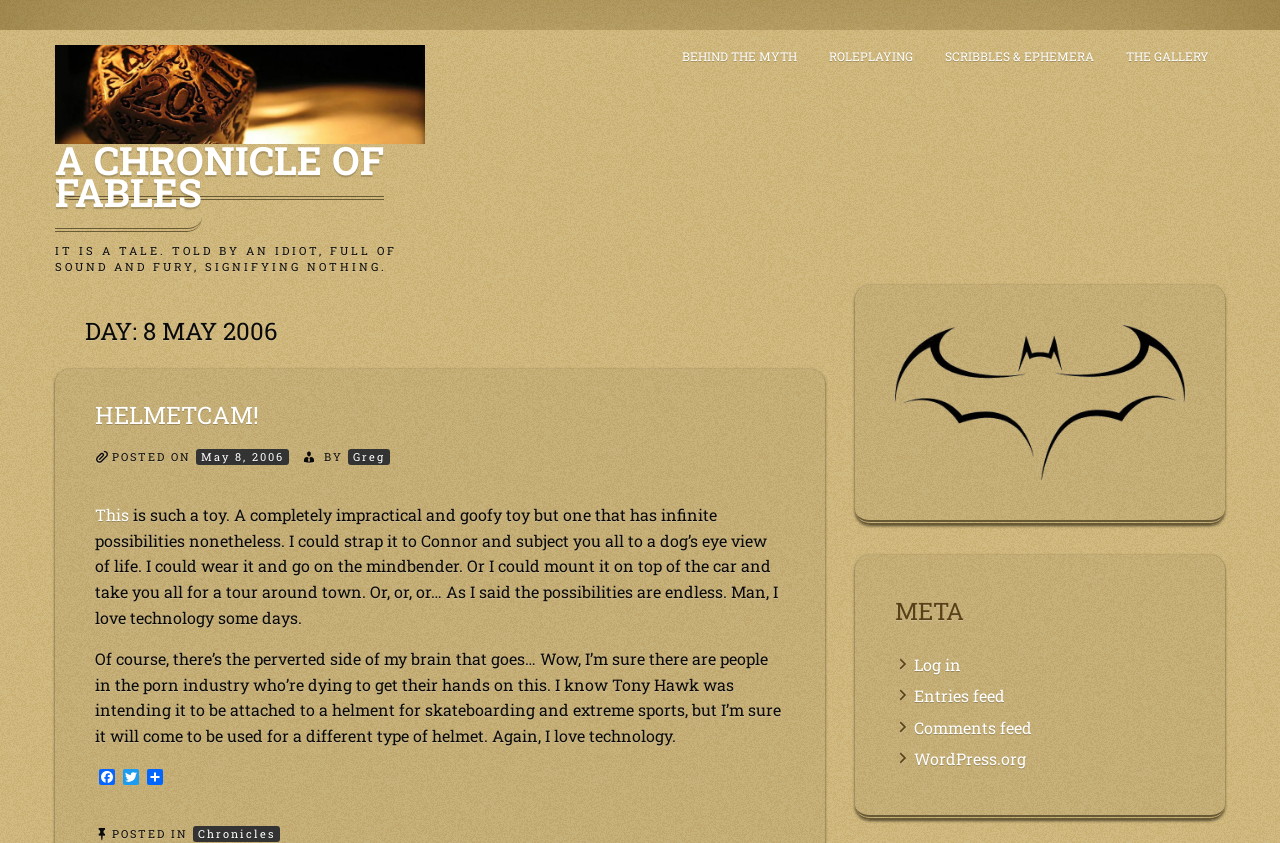Answer with a single word or phrase: 
What social media platforms are linked from the webpage?

Facebook, Twitter